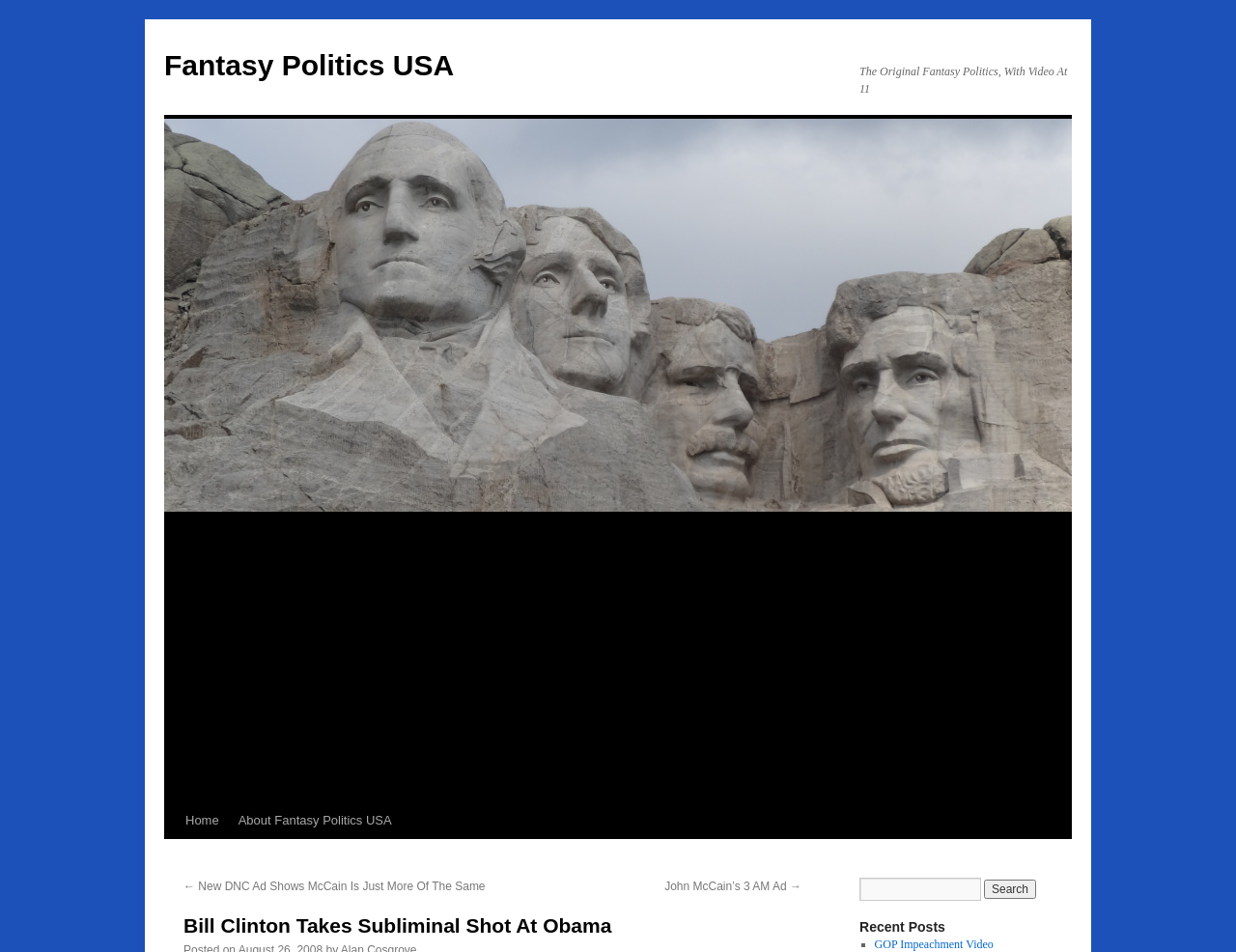Identify the bounding box coordinates of the element to click to follow this instruction: 'Read the recent post about GOP Impeachment Video'. Ensure the coordinates are four float values between 0 and 1, provided as [left, top, right, bottom].

[0.707, 0.985, 0.804, 0.999]